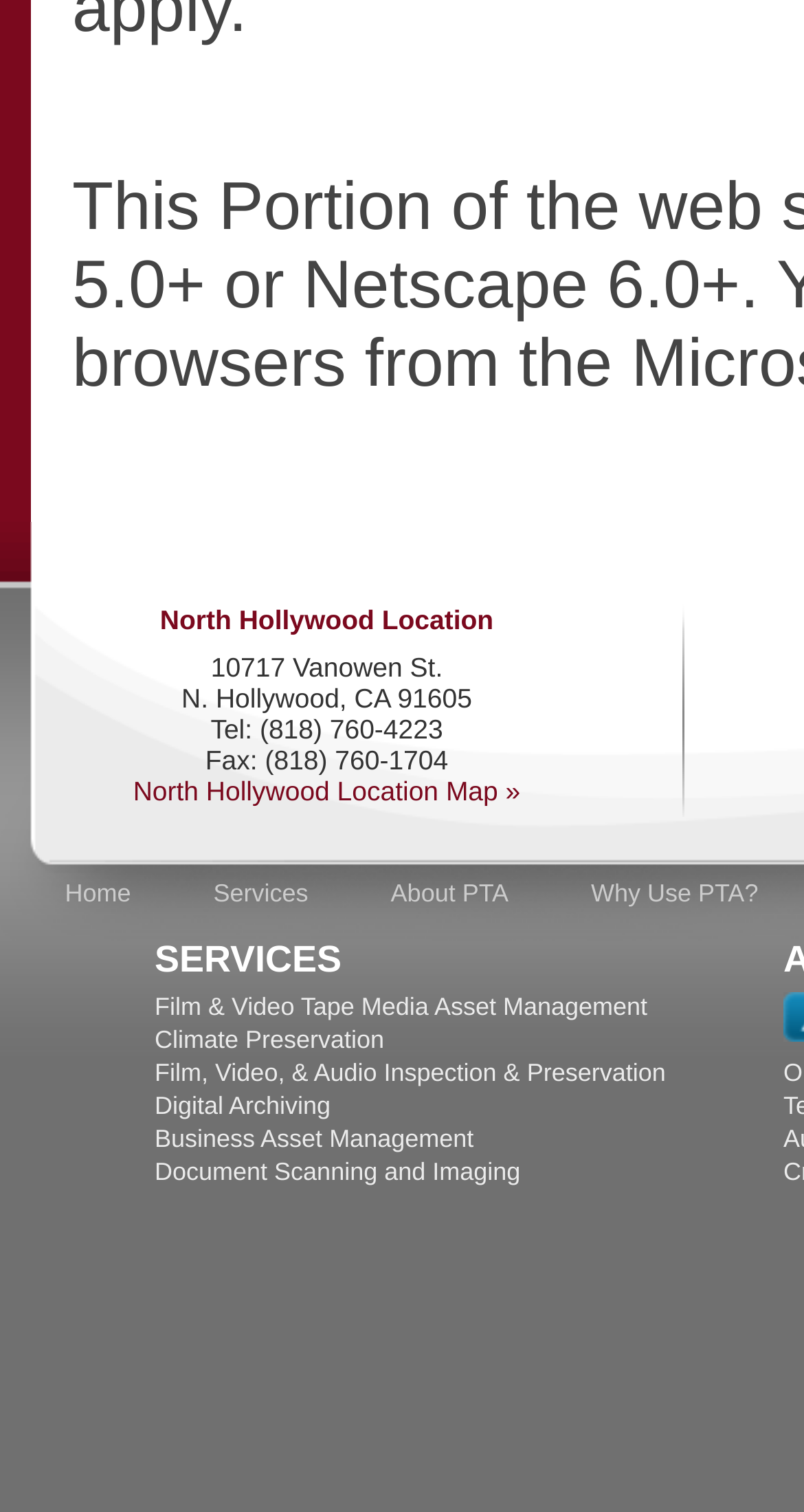Give a succinct answer to this question in a single word or phrase: 
What is the address of the North Hollywood location?

10717 Vanowen St.